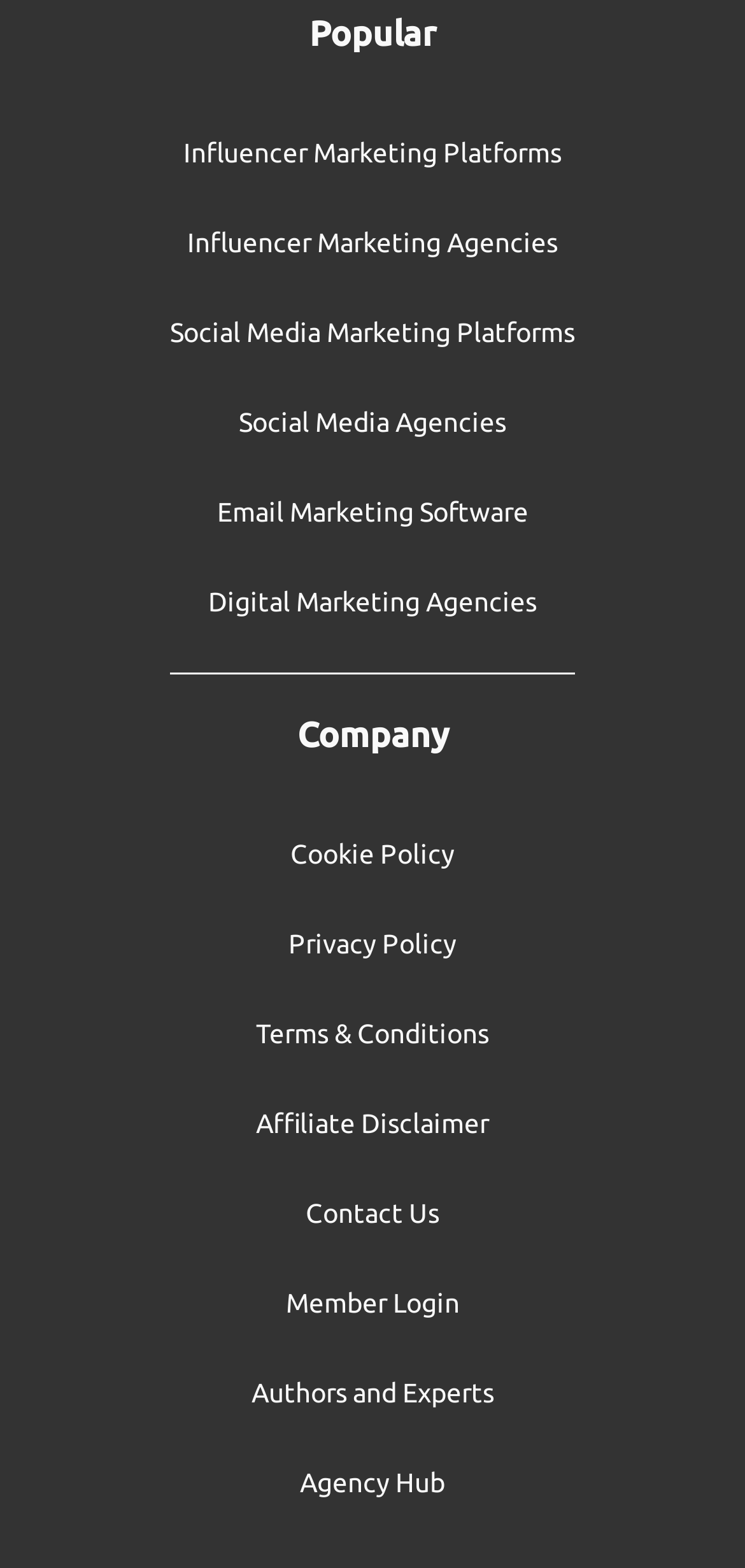Please specify the bounding box coordinates of the region to click in order to perform the following instruction: "View Cookie Policy".

[0.39, 0.536, 0.61, 0.553]